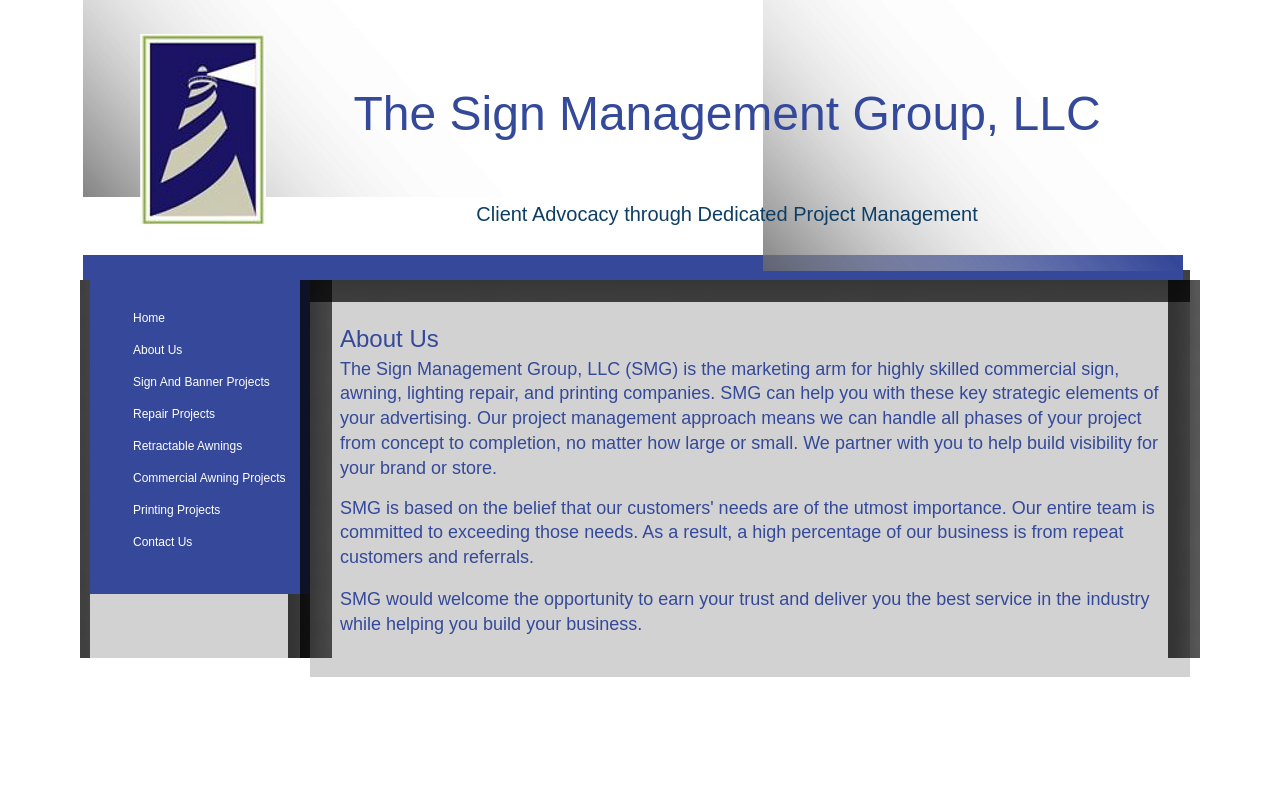Examine the image carefully and respond to the question with a detailed answer: 
How does the company approach projects?

I found the company's approach to projects by reading the static text element that describes their project management approach, which mentions handling all phases of projects from concept to completion.